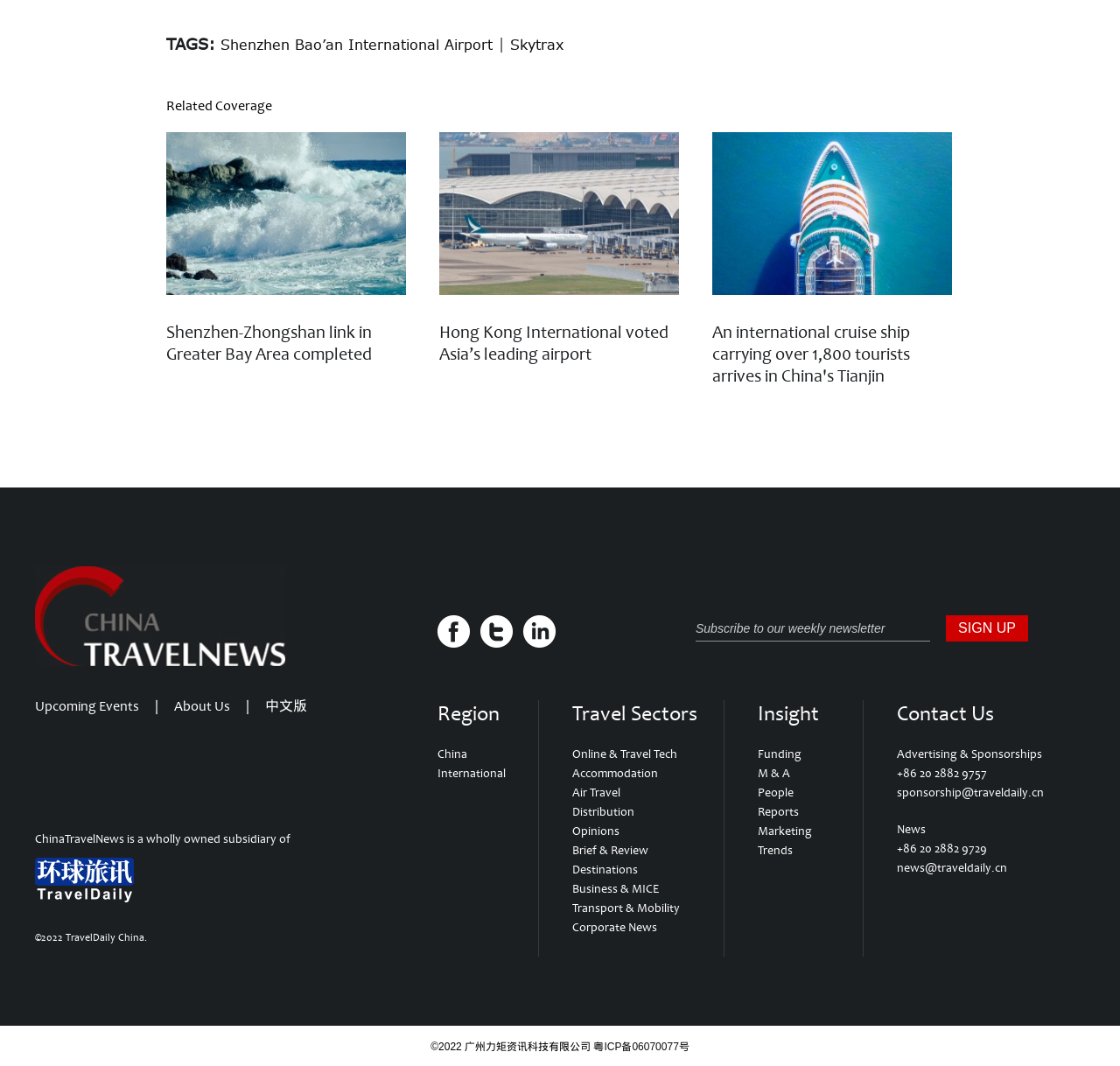Specify the bounding box coordinates of the region I need to click to perform the following instruction: "Click on the link to Shenzhen Bao’an International Airport". The coordinates must be four float numbers in the range of 0 to 1, i.e., [left, top, right, bottom].

[0.197, 0.034, 0.44, 0.05]